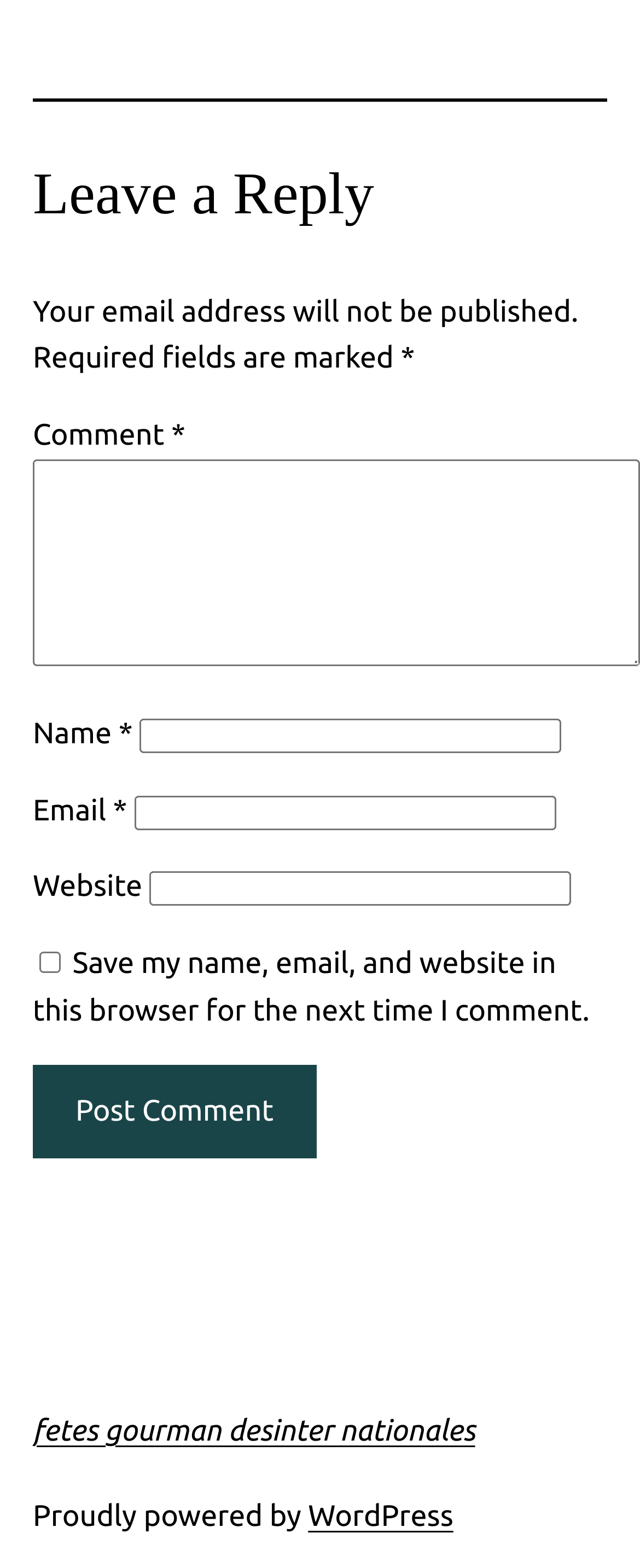What is the function of the checkbox?
Please answer the question with a single word or phrase, referencing the image.

Save comment information